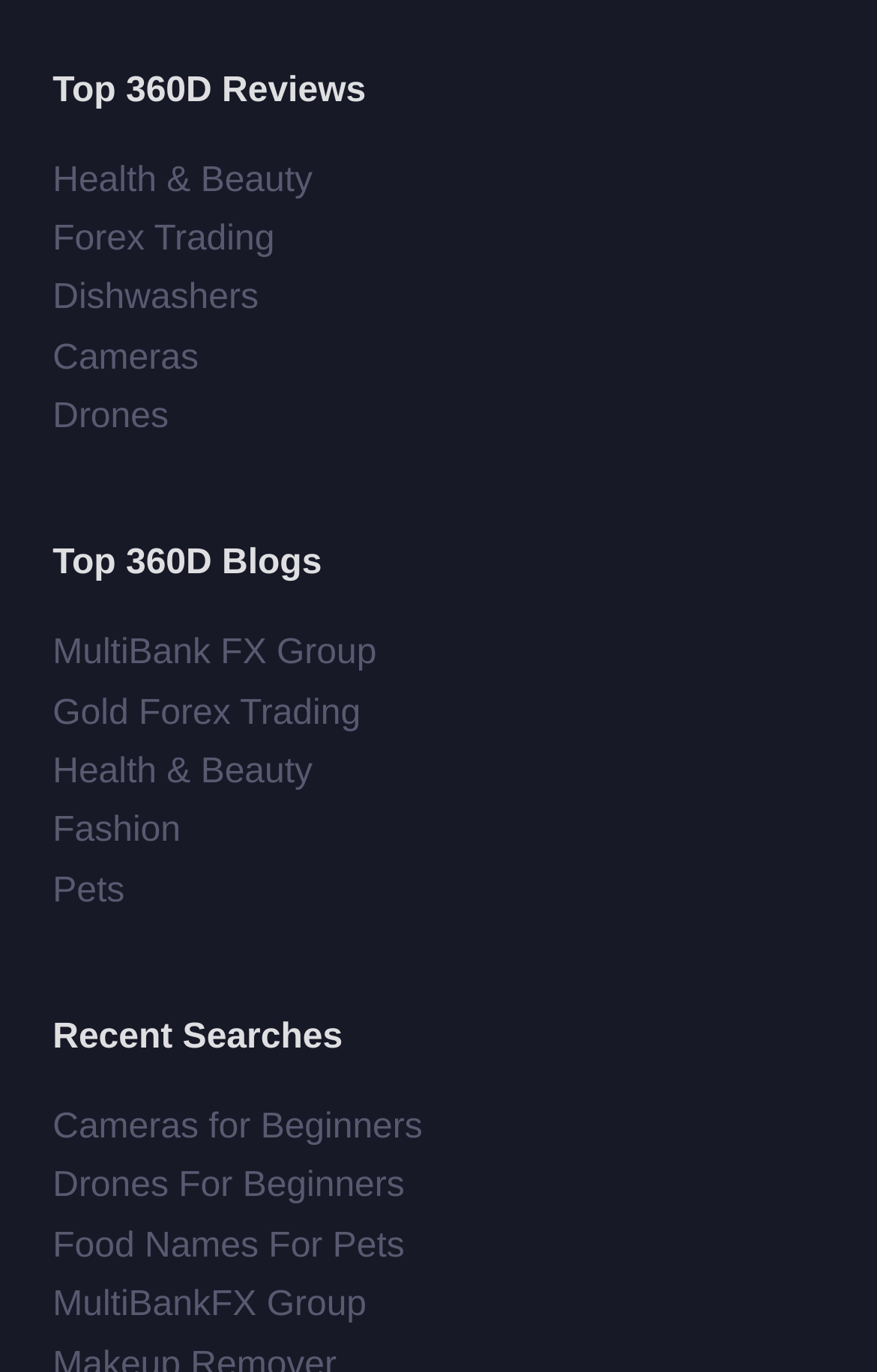What is the last recent search listed on the webpage?
Please respond to the question with a detailed and informative answer.

I looked at the links under the 'Recent Searches' heading and found that the last link is 'MultiBankFX Group'.